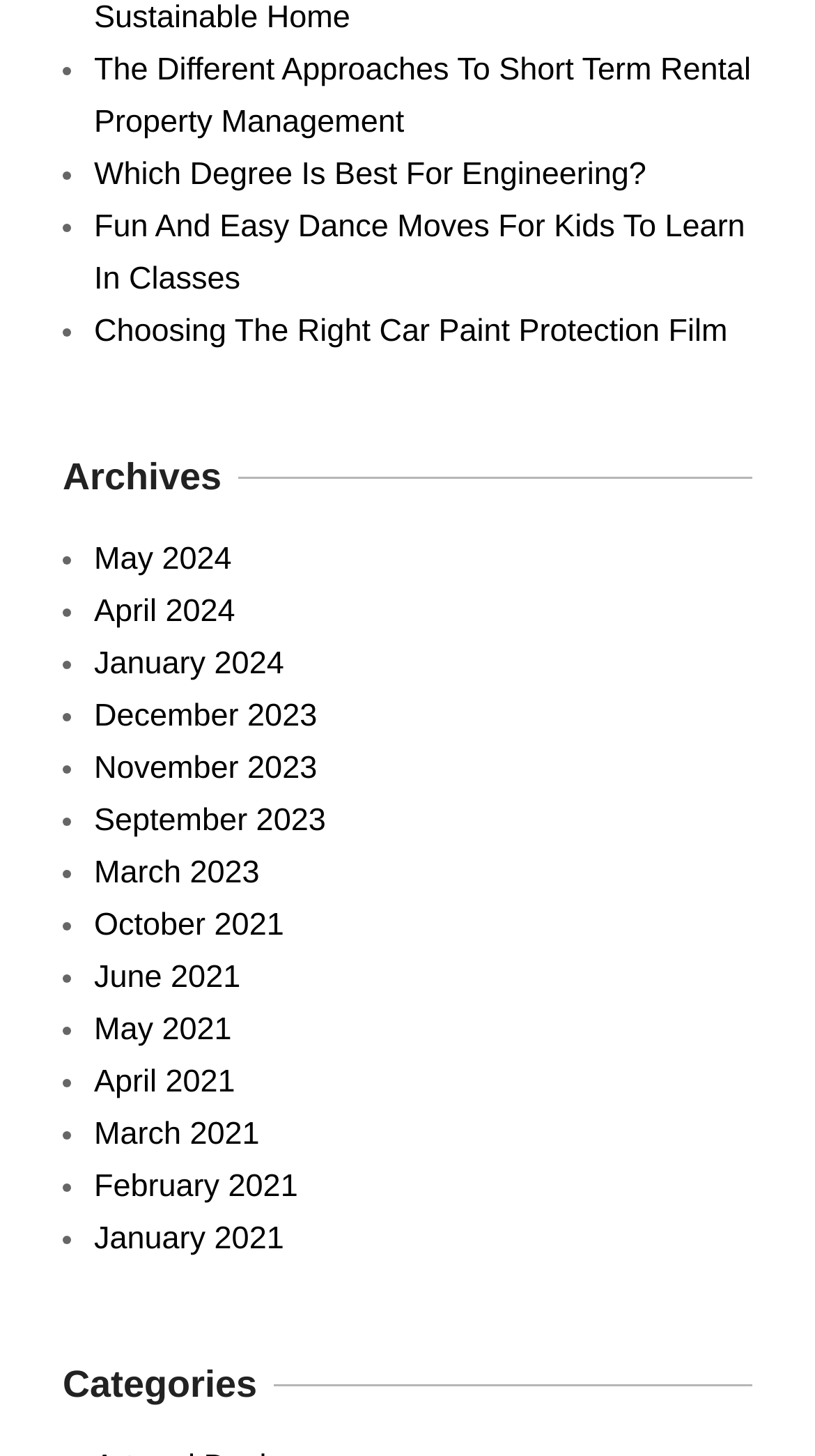Please determine the bounding box coordinates for the element that should be clicked to follow these instructions: "subscribe via Atom".

None